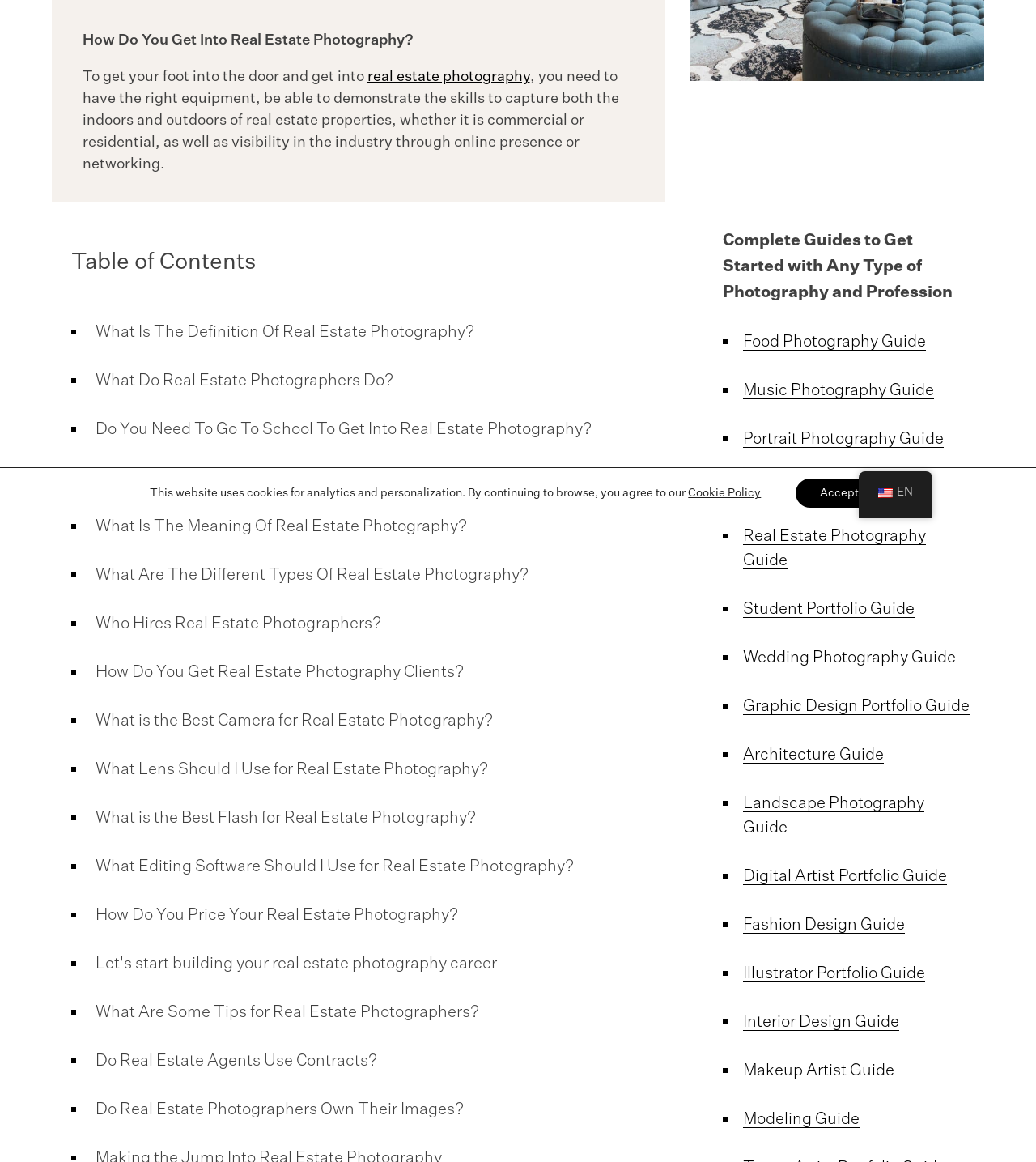Give the bounding box coordinates for this UI element: "Privacy & Cookies". The coordinates should be four float numbers between 0 and 1, arranged as [left, top, right, bottom].

None